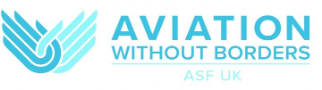Craft a descriptive caption that covers all aspects of the image.

The image features the logo of "Aviation Without Borders," a humanitarian organization dedicated to leveraging aviation for positive change. The logo prominently displays the organization's name in a modern, blue font, emphasizing its mission to connect communities and provide essential aid through aviation. Flanking the text are stylized wings, symbolizing flight and freedom, which visually represent the organization's commitment to bridging divides and facilitating support for those in need. The tagline "ASF UK" highlights the branch of the organization based in the United Kingdom, reflecting its global outreach and cooperative efforts in humanitarian endeavors.